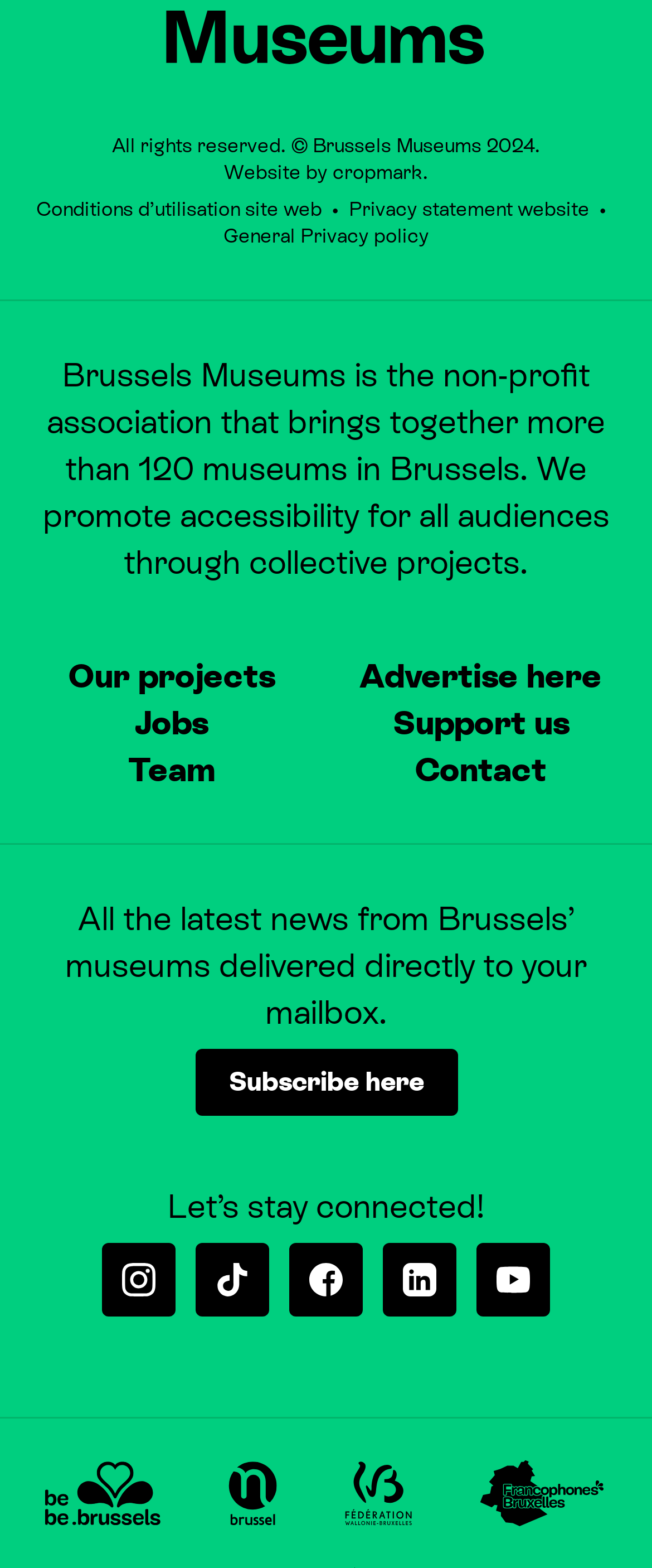Respond to the question with just a single word or phrase: 
What is the purpose of the organization?

Promote accessibility